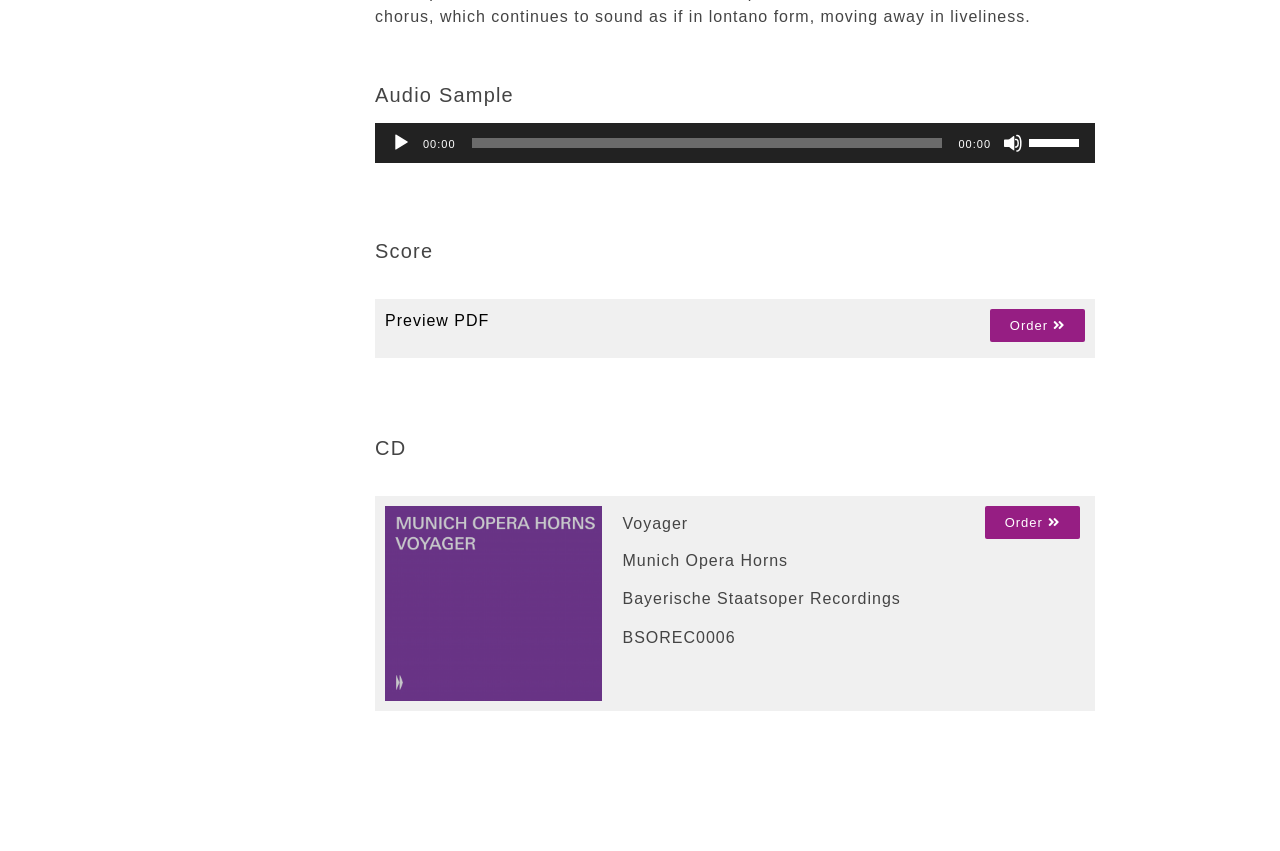Please respond in a single word or phrase: 
What is the initial time displayed on the timer?

00:00